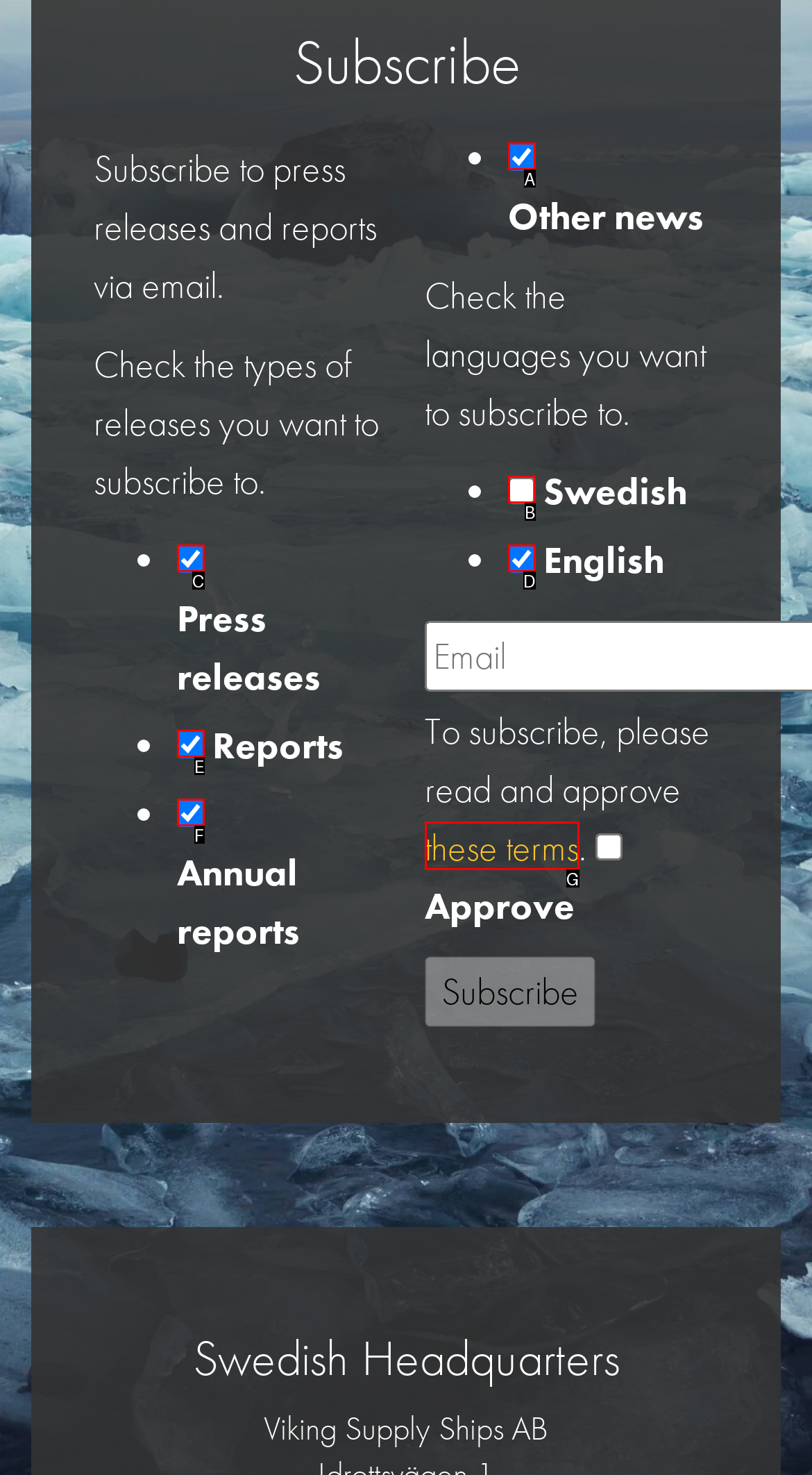Pick the option that best fits the description: SIGN UP!. Reply with the letter of the matching option directly.

None